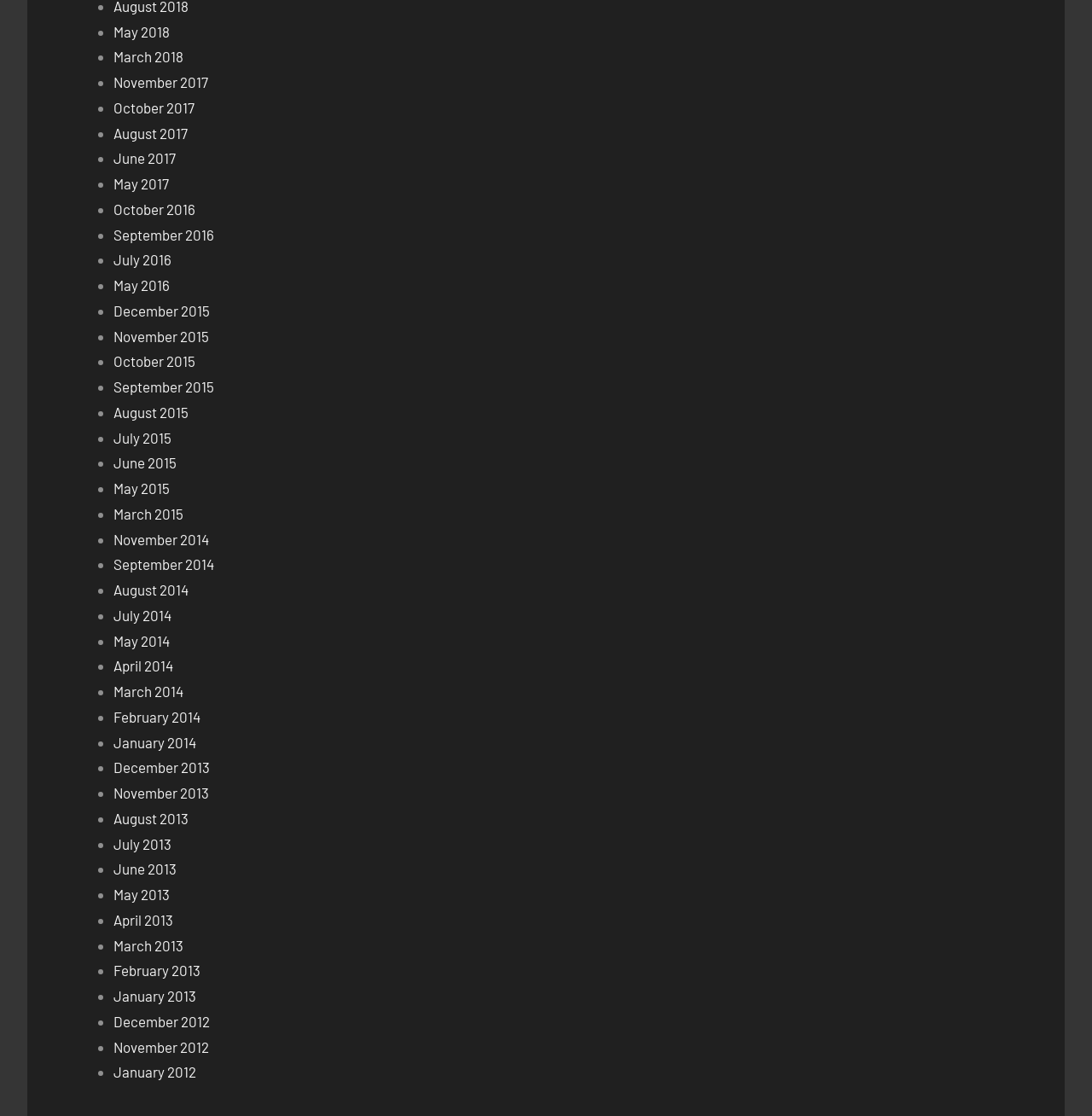Locate the bounding box coordinates of the clickable part needed for the task: "View November 2017".

[0.104, 0.066, 0.191, 0.081]